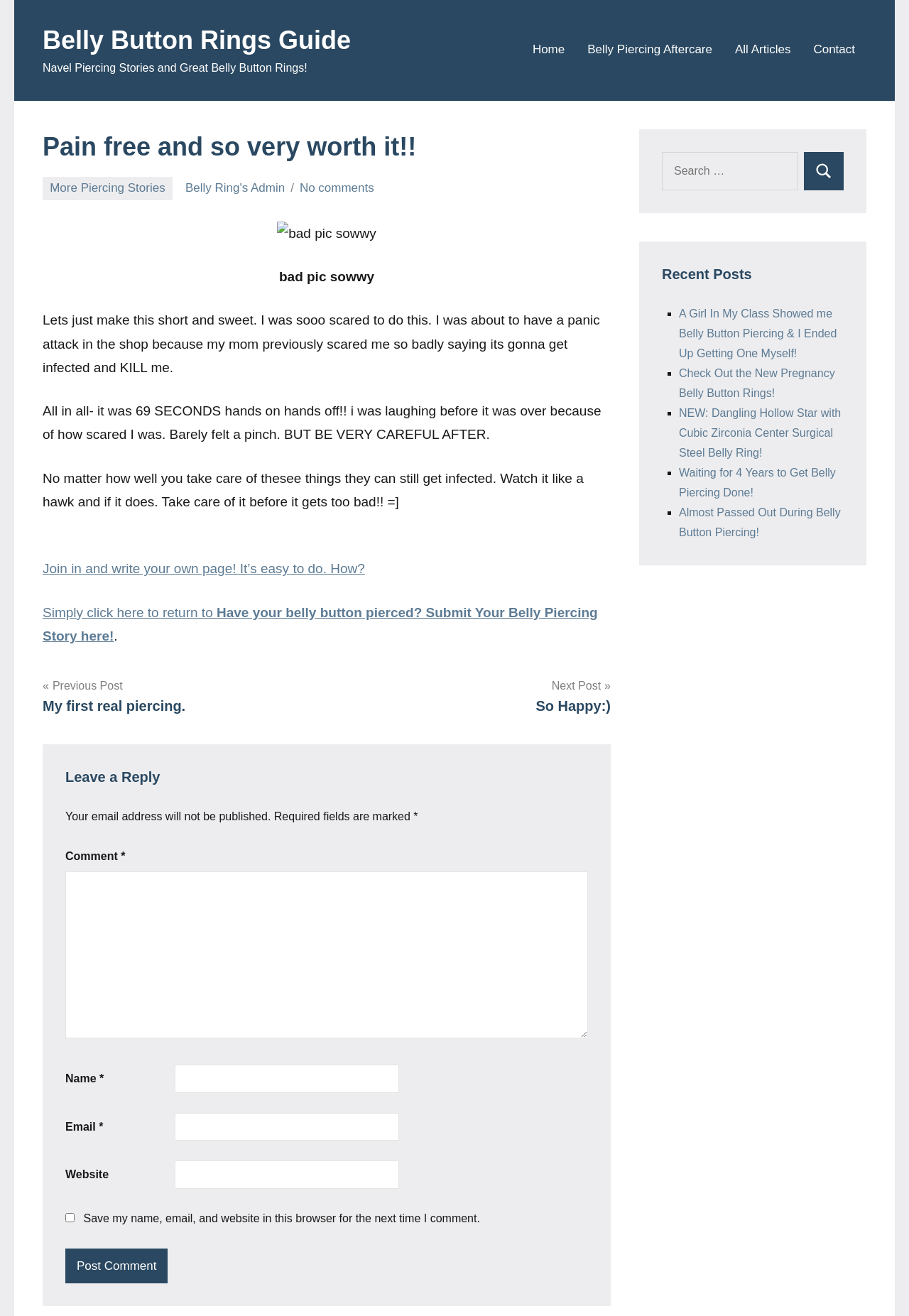Identify the bounding box coordinates of the area that should be clicked in order to complete the given instruction: "Search for something". The bounding box coordinates should be four float numbers between 0 and 1, i.e., [left, top, right, bottom].

[0.728, 0.116, 0.878, 0.145]